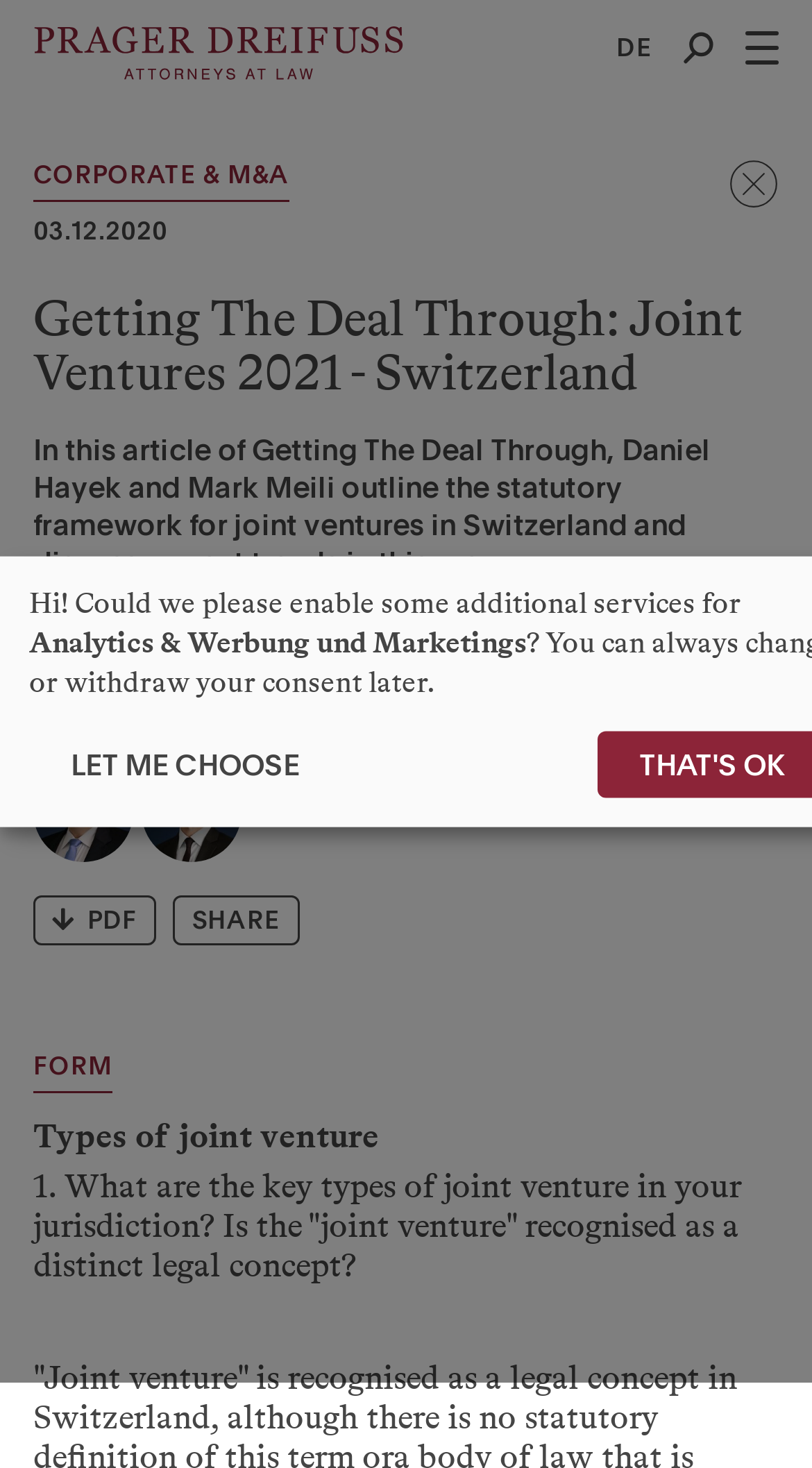Bounding box coordinates are to be given in the format (top-left x, top-left y, bottom-right x, bottom-right y). All values must be floating point numbers between 0 and 1. Provide the bounding box coordinate for the UI element described as: Let me choose

[0.036, 0.498, 0.421, 0.543]